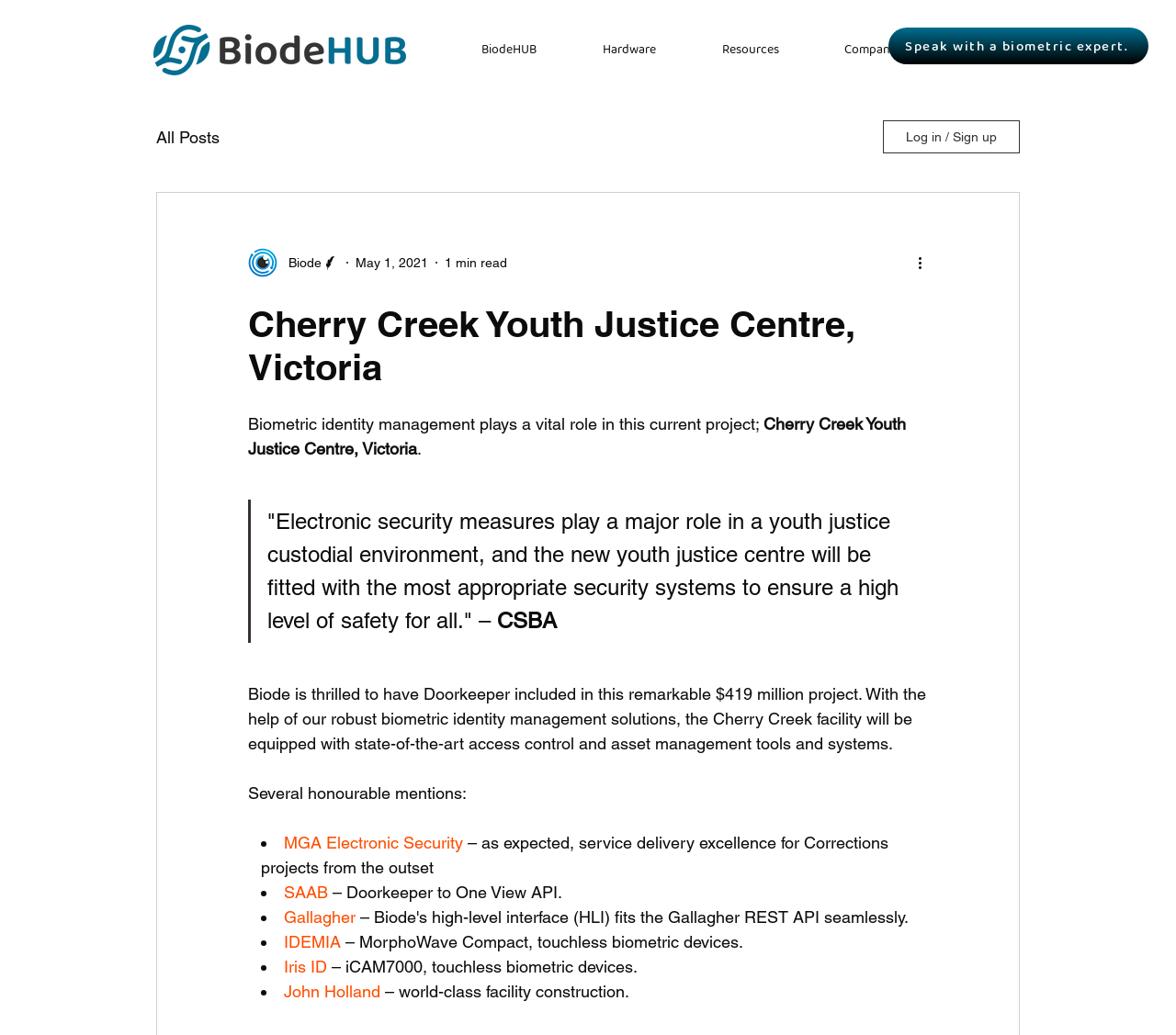Show the bounding box coordinates of the element that should be clicked to complete the task: "Search for something".

None